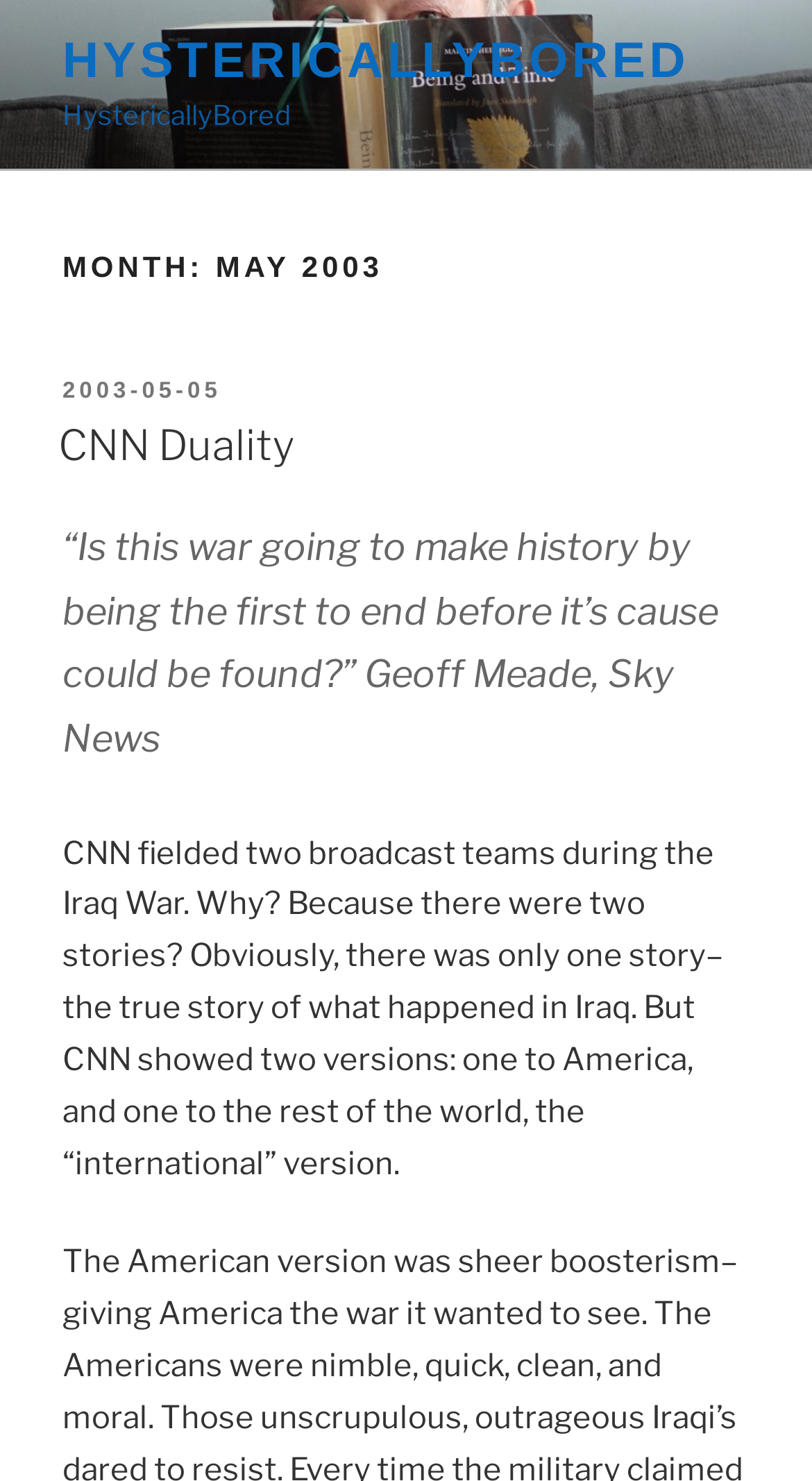Provide the bounding box coordinates, formatted as (top-left x, top-left y, bottom-right x, bottom-right y), with all values being floating point numbers between 0 and 1. Identify the bounding box of the UI element that matches the description: Next

None